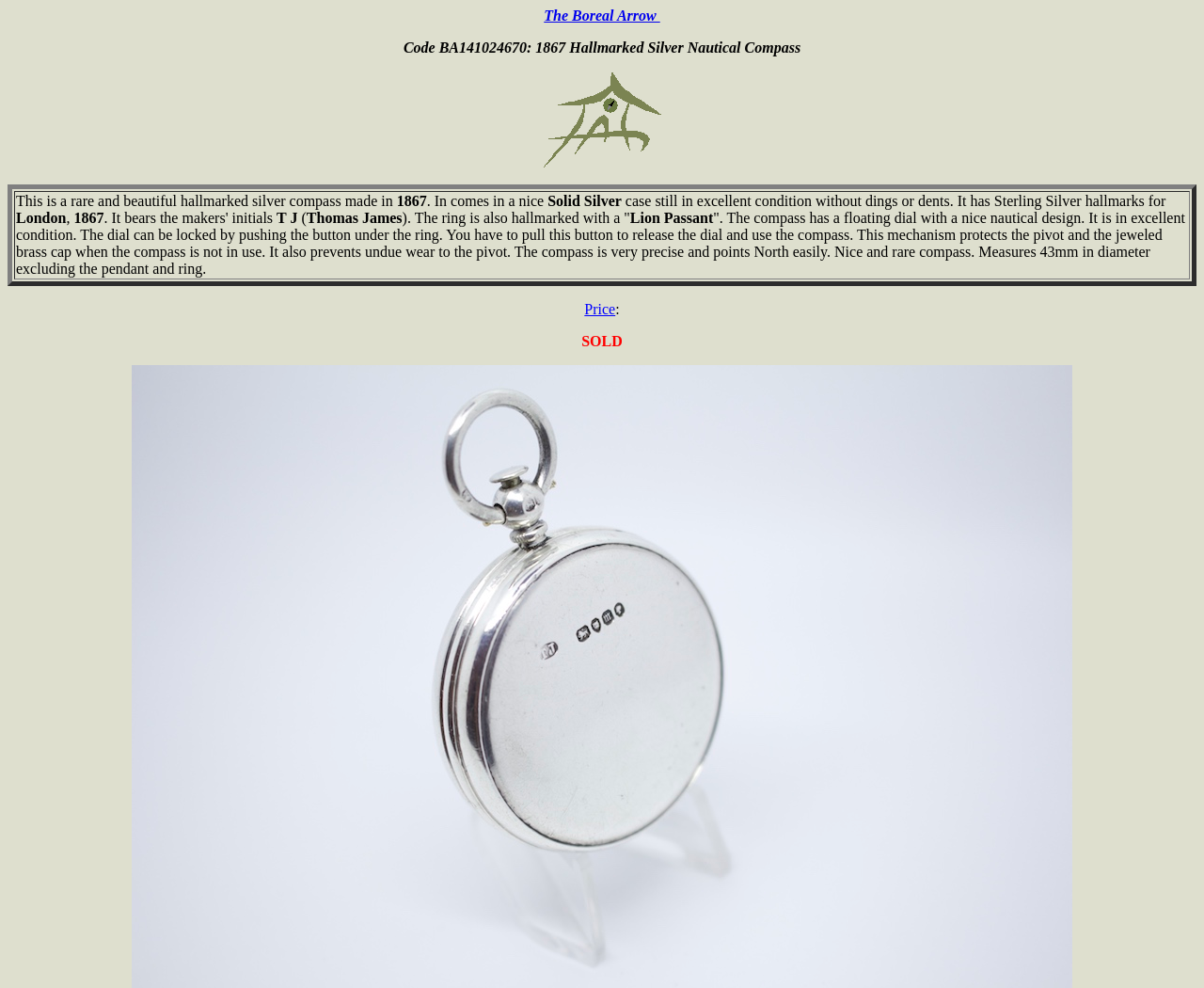Given the element description: "Price", predict the bounding box coordinates of the UI element it refers to, using four float numbers between 0 and 1, i.e., [left, top, right, bottom].

[0.485, 0.305, 0.511, 0.321]